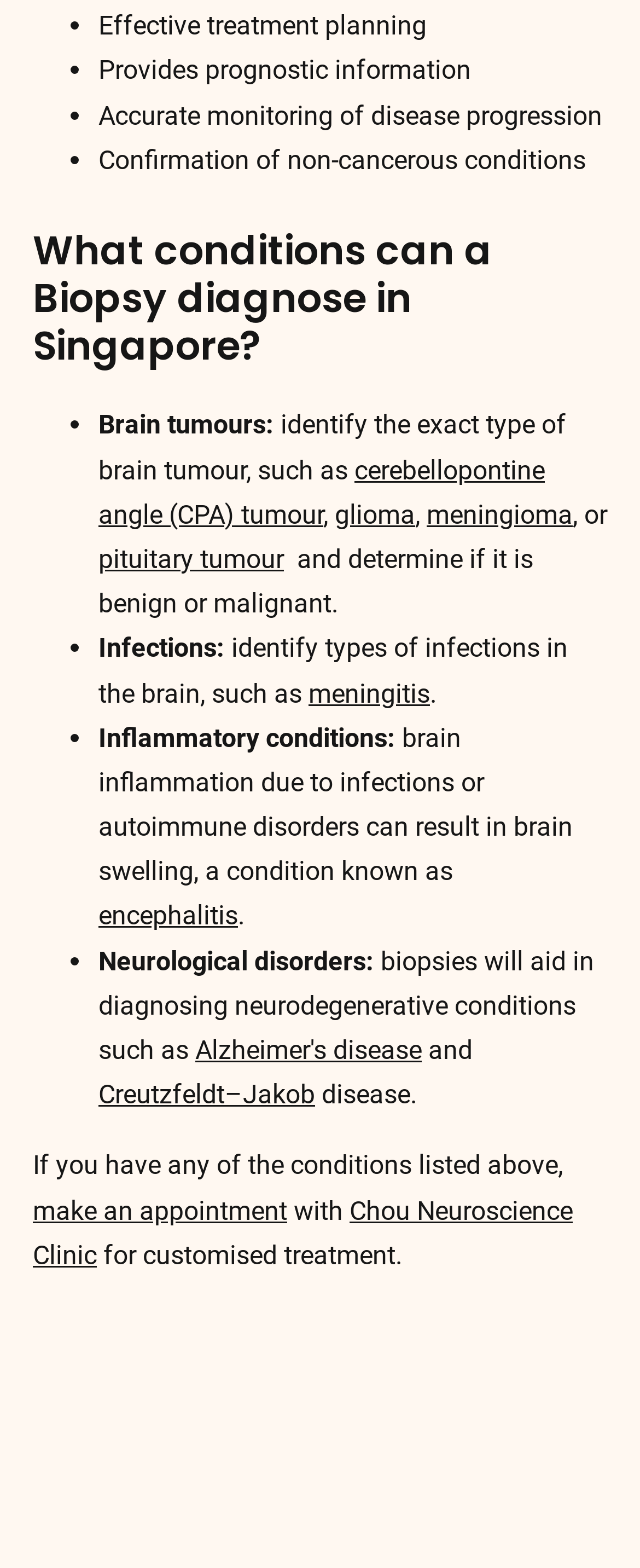Please identify the bounding box coordinates of the element's region that I should click in order to complete the following instruction: "Click on 'Chou Neuroscience Clinic'". The bounding box coordinates consist of four float numbers between 0 and 1, i.e., [left, top, right, bottom].

[0.051, 0.762, 0.895, 0.81]